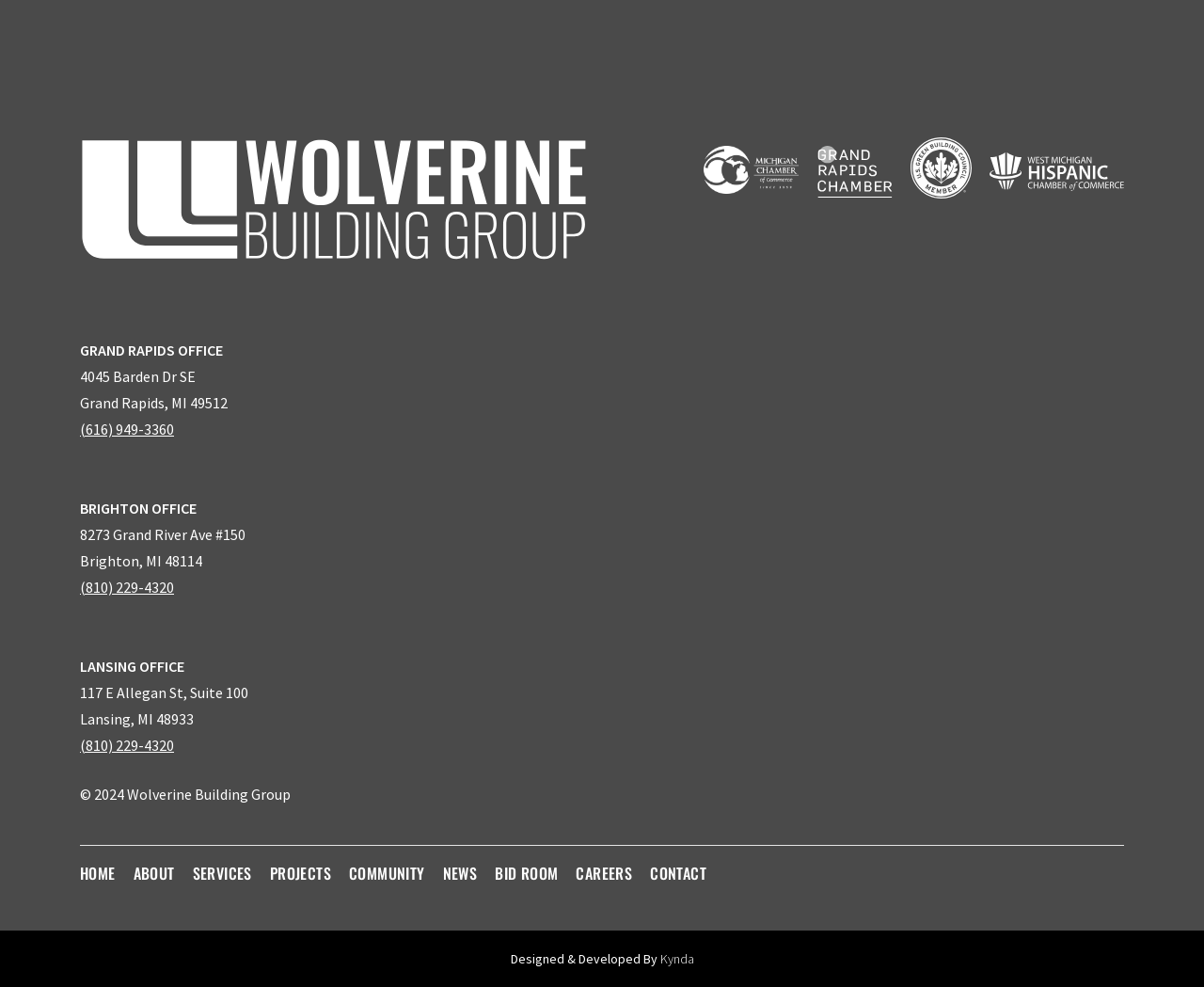Predict the bounding box of the UI element based on this description: "(810) 229-4320".

[0.066, 0.745, 0.145, 0.764]